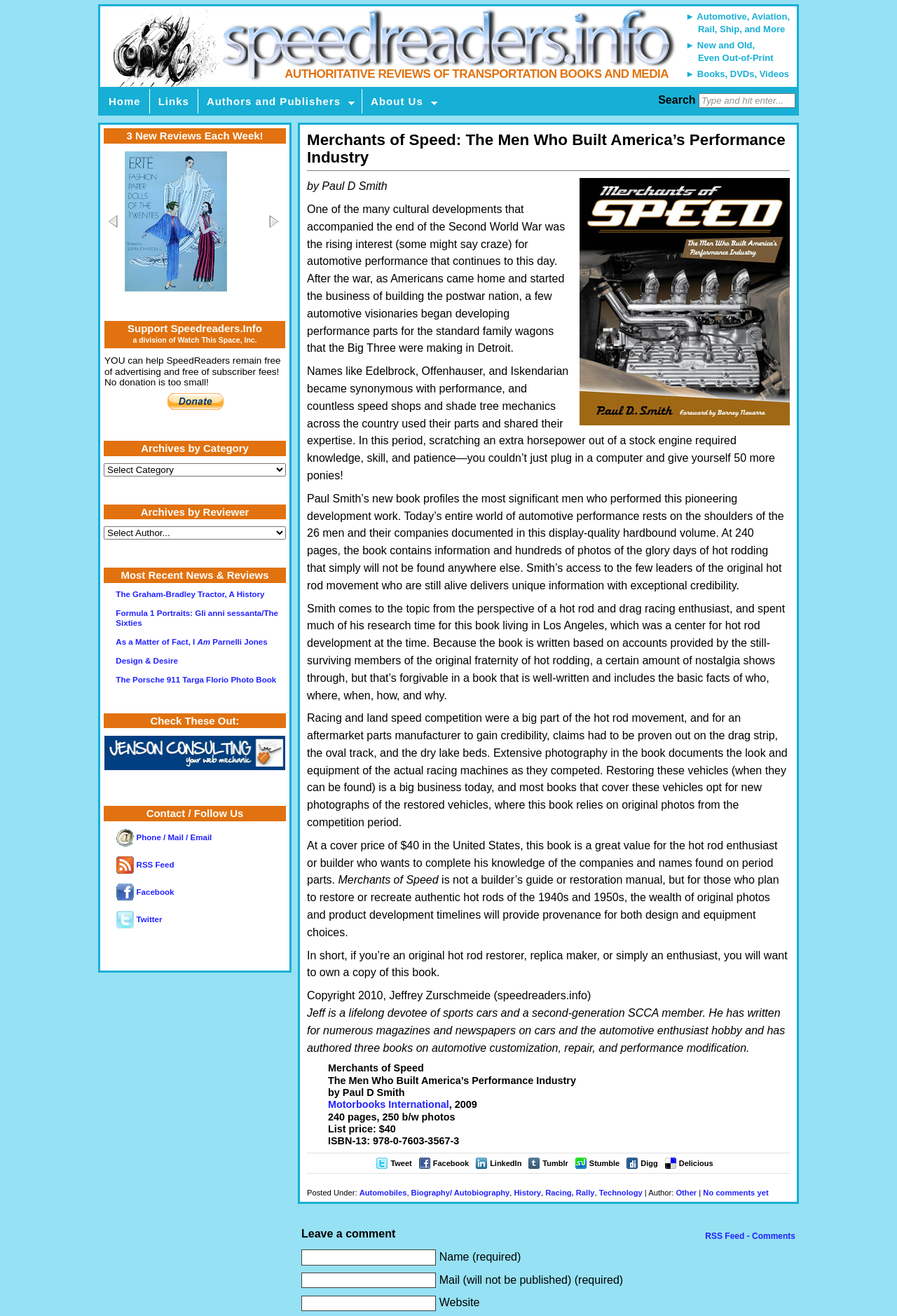Please answer the following question using a single word or phrase: 
How many pages does the book have?

240 pages